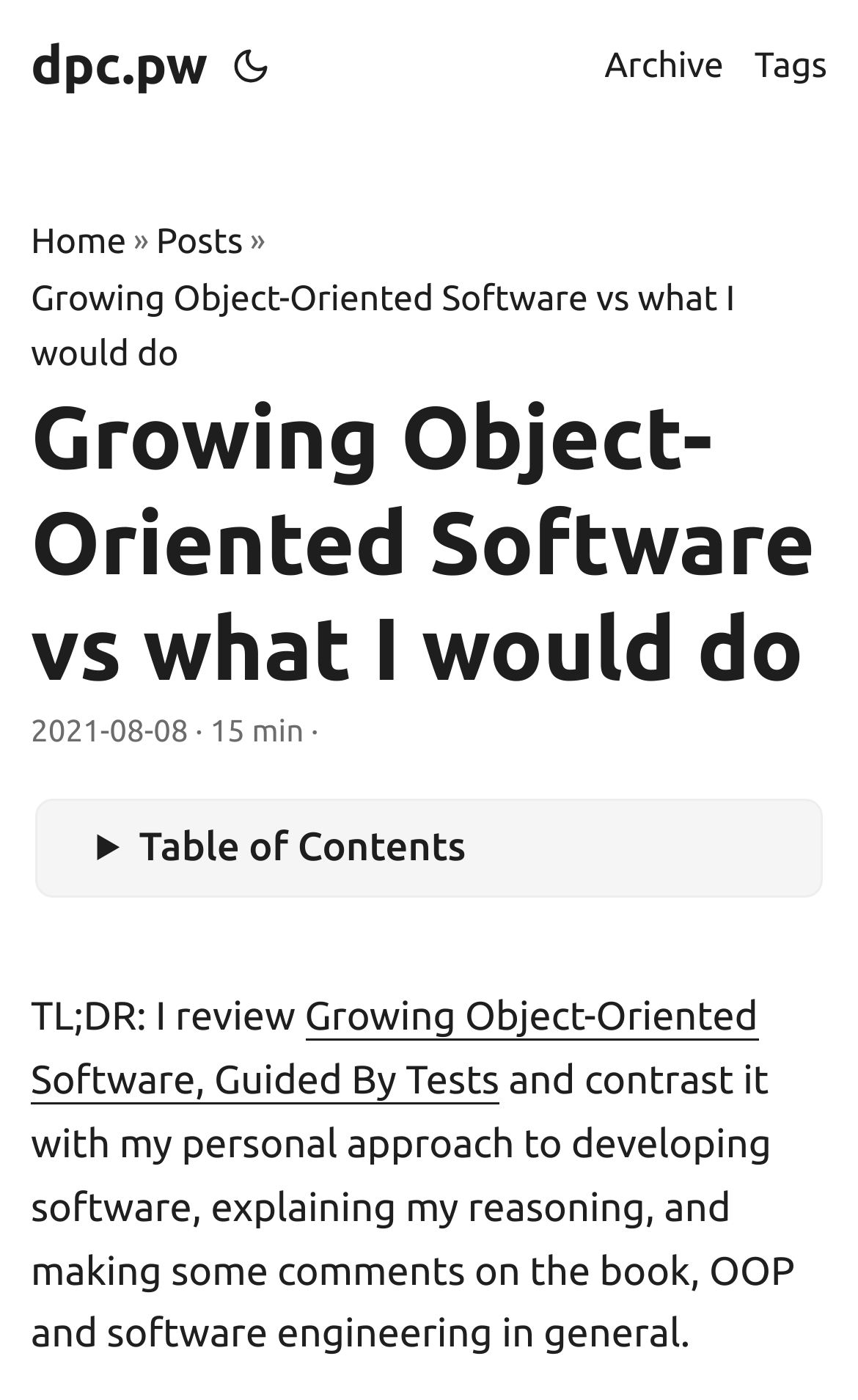What is the title of the current article?
Look at the image and respond with a one-word or short phrase answer.

Growing Object-Oriented Software vs what I would do